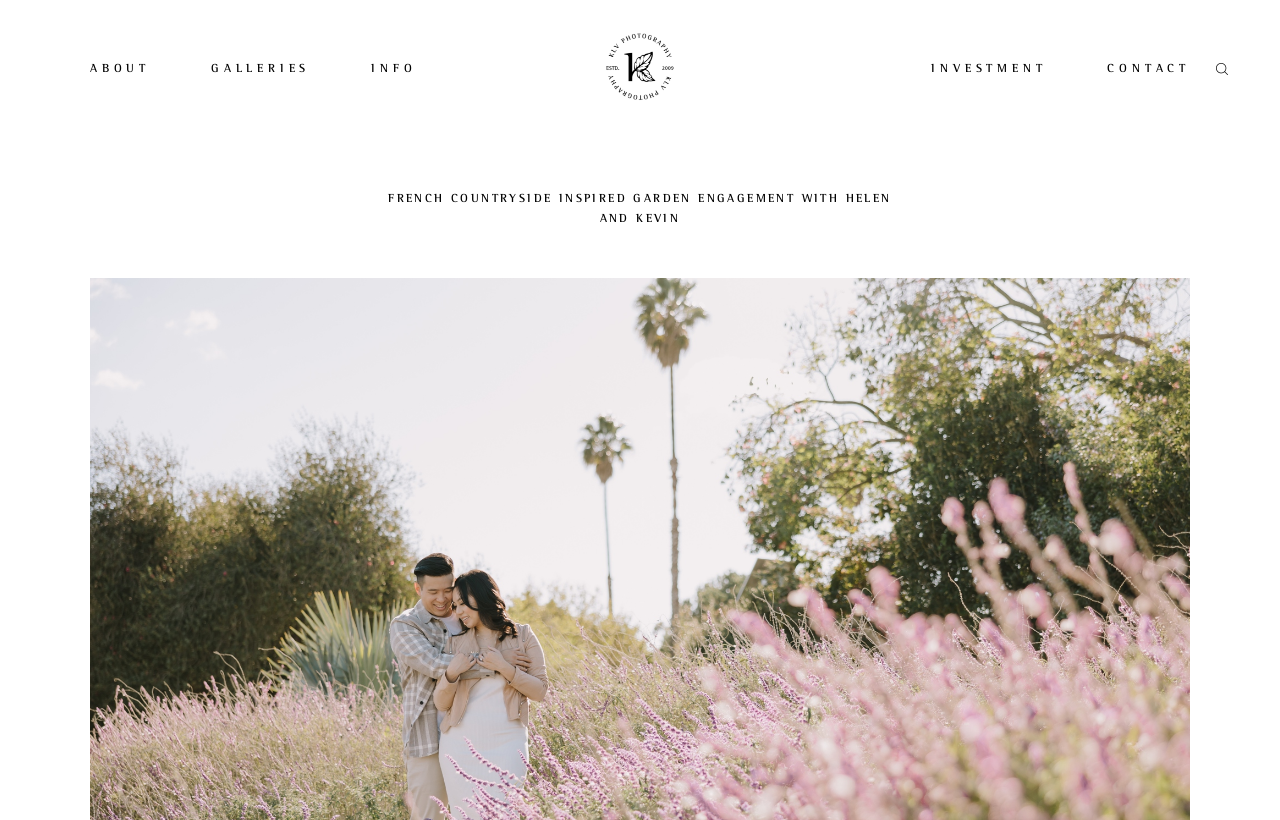Give a comprehensive overview of the webpage, including key elements.

This webpage is about a French Countryside inspired garden engagement session with Helen and Kevin, as indicated by the title. At the top, there is a header section with several links, including "ABOUT", "GALLERIES", and "INVESTMENT", as well as a menubar with options like "WEDDINGS", "ENGAGEMENTS", and "AFTER". 

Below the header, there is a large heading that reads "FRENCH COUNTRYSIDE INSPIRED GARDEN ENGAGEMENT WITH HELEN AND KEVIN". 

On the top-right side, there is a section with three identical images of a Los Angeles Wedding Photographer, accompanied by a link with the same text. 

Further down, there are three more links: "INVESTMENT", "CONTACT", and a search bar with a button. The search bar spans almost the entire width of the page. 

There are two menubars on the page, one on the top and one on the bottom, with similar options. The overall layout is organized, with clear headings and concise text.